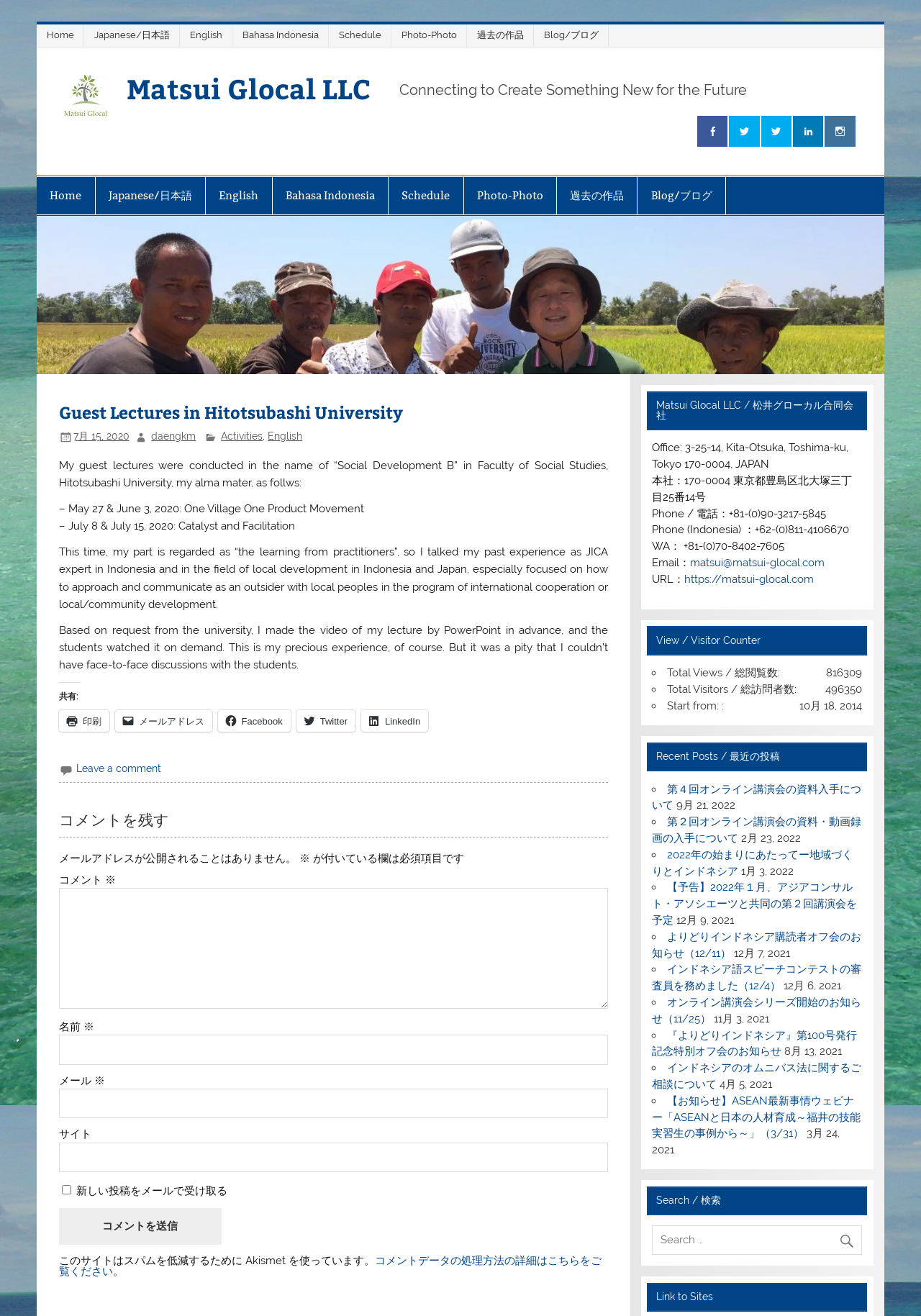Identify the primary heading of the webpage and provide its text.

Guest Lectures in Hitotsubashi University